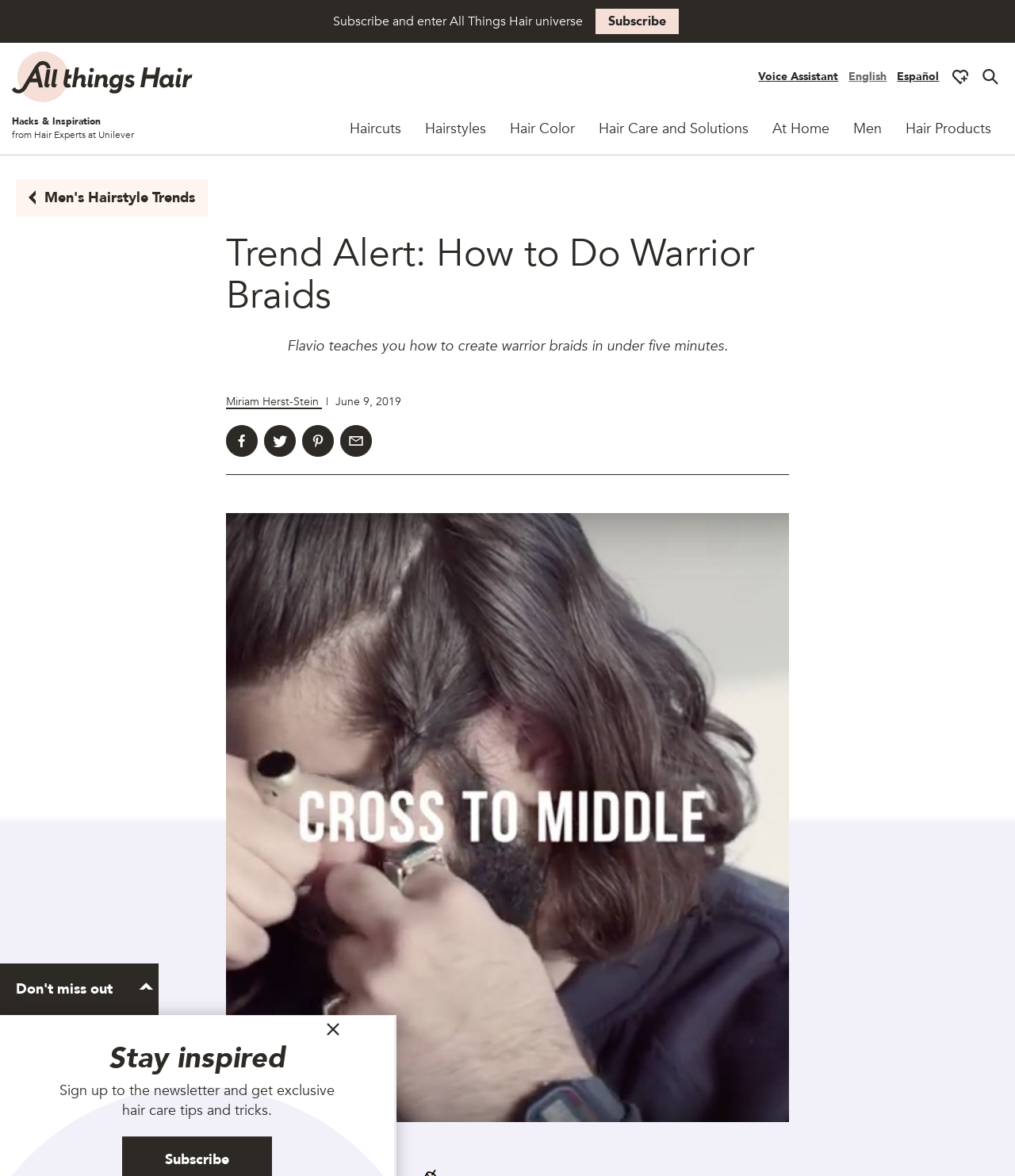Please locate the bounding box coordinates of the region I need to click to follow this instruction: "Go to the home page".

[0.012, 0.044, 0.191, 0.087]